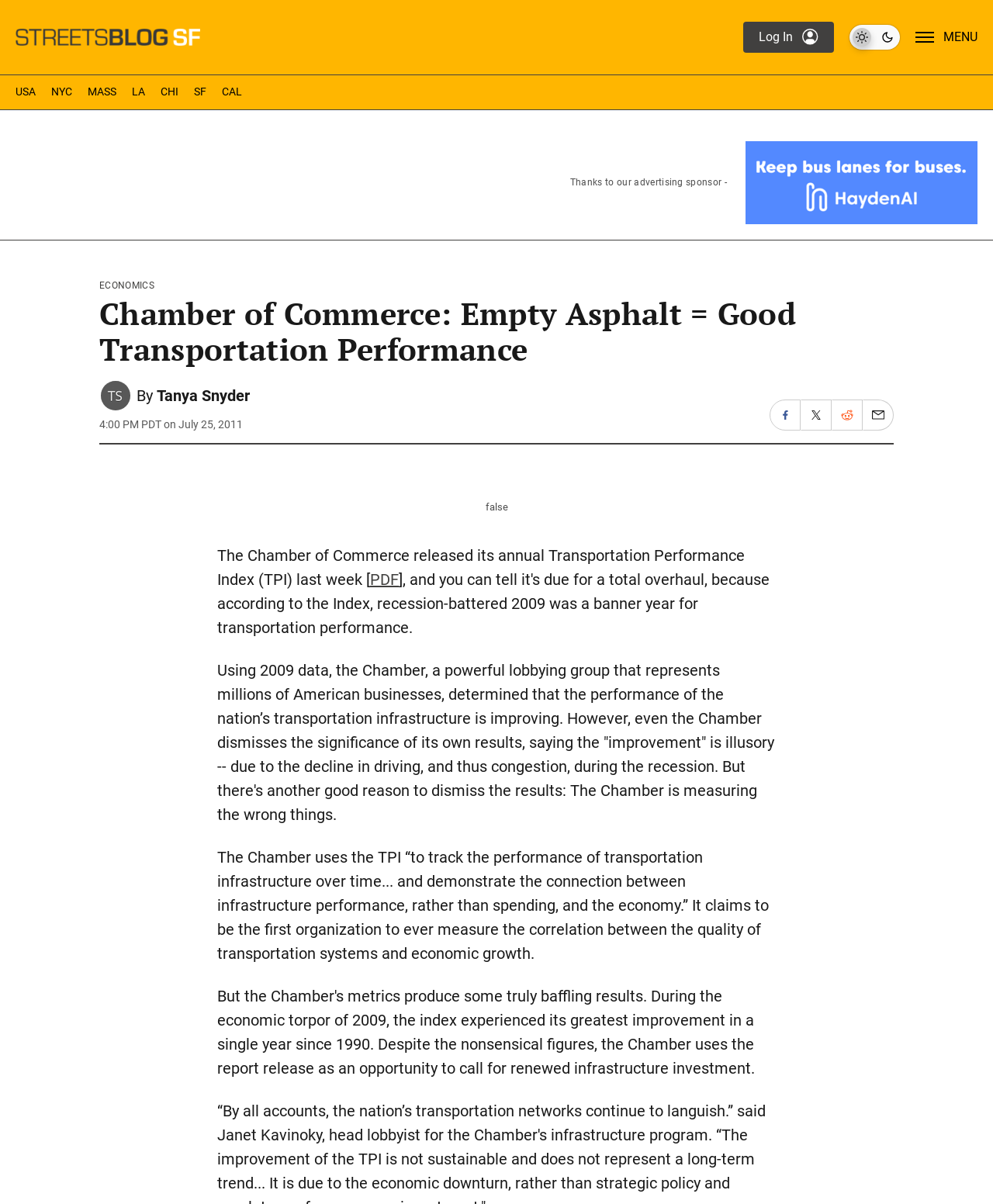What is the topic of the article?
Using the information from the image, provide a comprehensive answer to the question.

I found the answer by reading the heading of the article, which mentions the Chamber of Commerce and the Transportation Performance Index (TPI). The article appears to be discussing the TPI and its relevance to transportation infrastructure and economic growth.